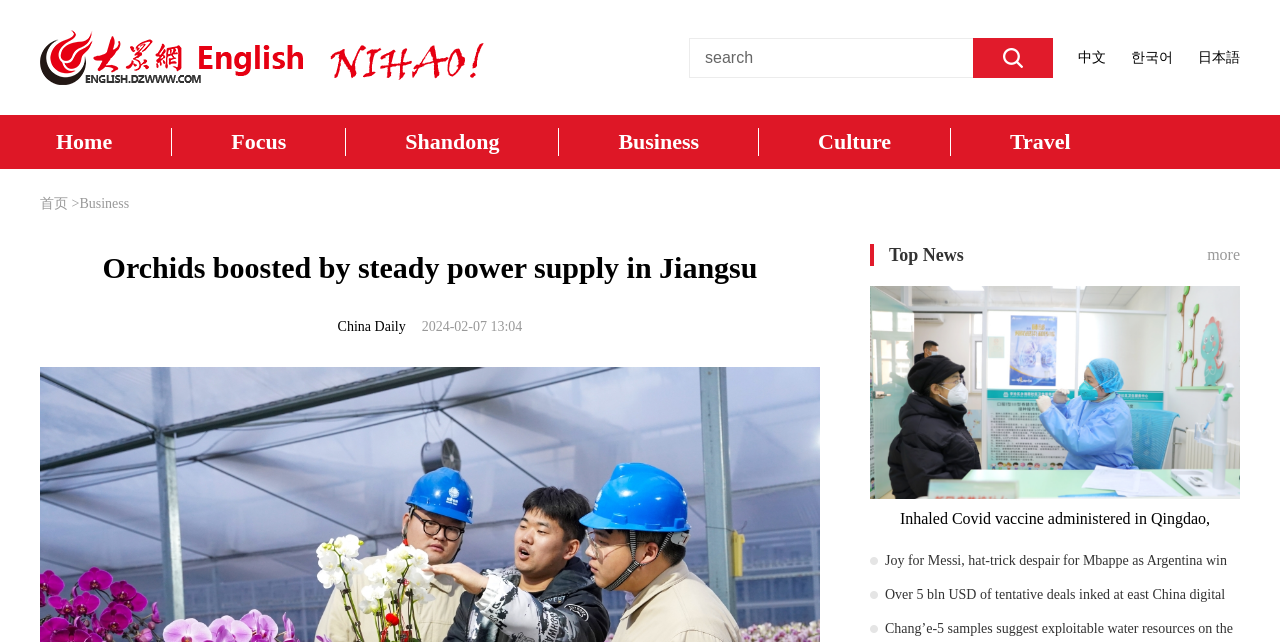Find the bounding box coordinates of the clickable area required to complete the following action: "view Business news".

[0.483, 0.179, 0.546, 0.263]